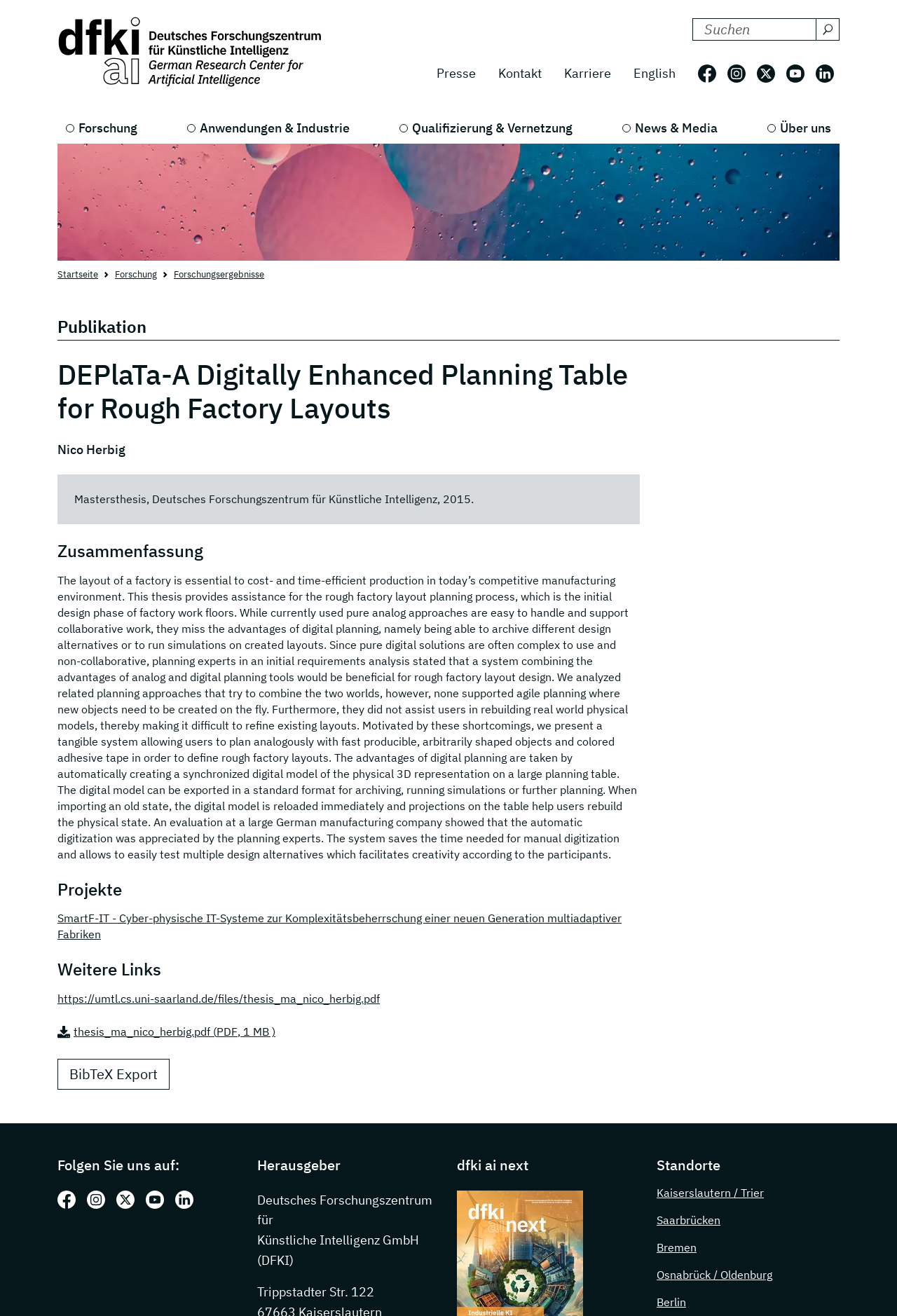What is the main title displayed on this webpage?

DEPlaTa-A Digitally Enhanced Planning Table for Rough Factory Layouts